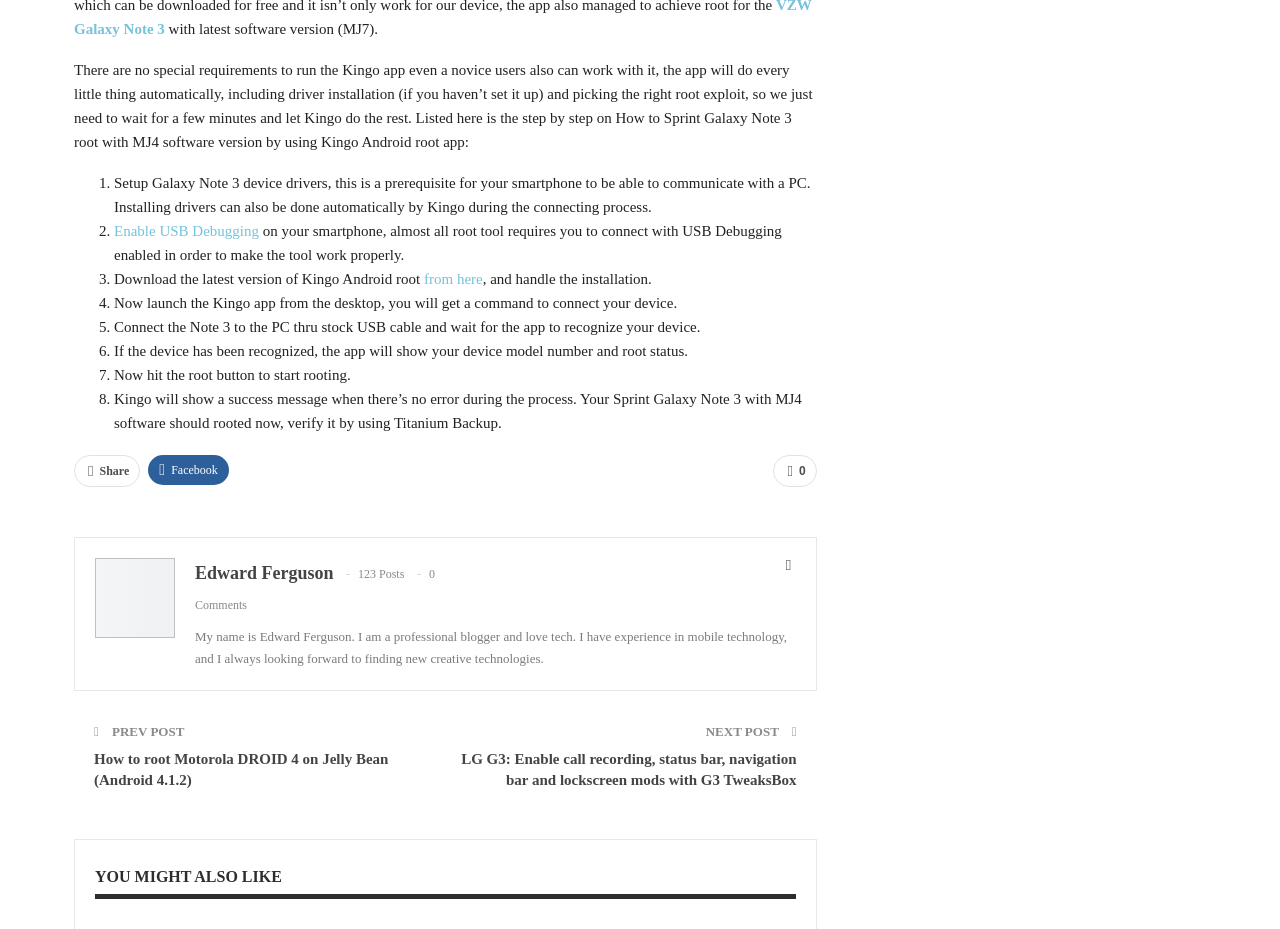Point out the bounding box coordinates of the section to click in order to follow this instruction: "Click on 'VZW Galaxy Note 3'".

[0.174, 0.047, 0.28, 0.066]